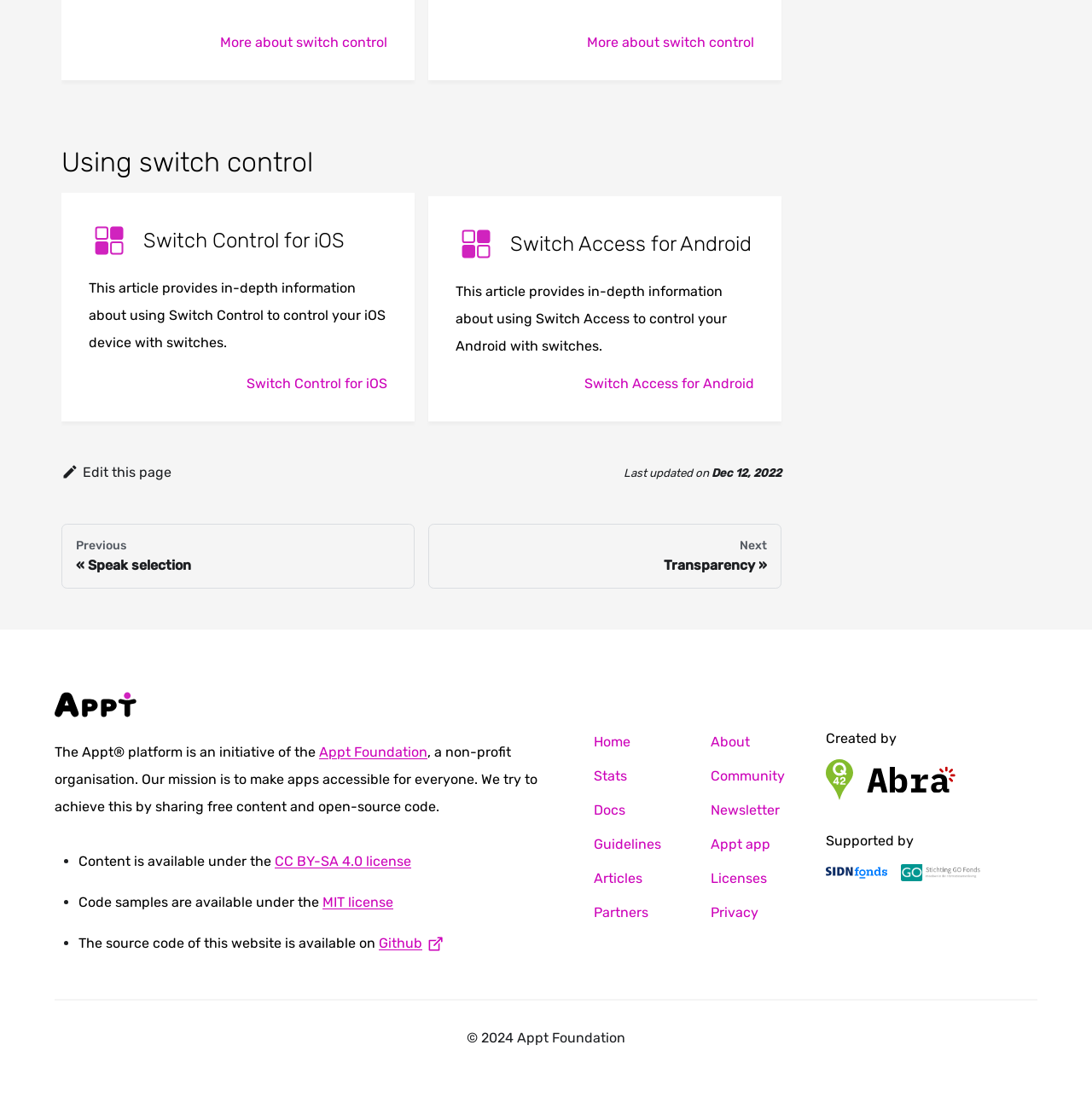Identify the bounding box coordinates for the UI element described as follows: "MIT license". Ensure the coordinates are four float numbers between 0 and 1, formatted as [left, top, right, bottom].

[0.295, 0.81, 0.36, 0.825]